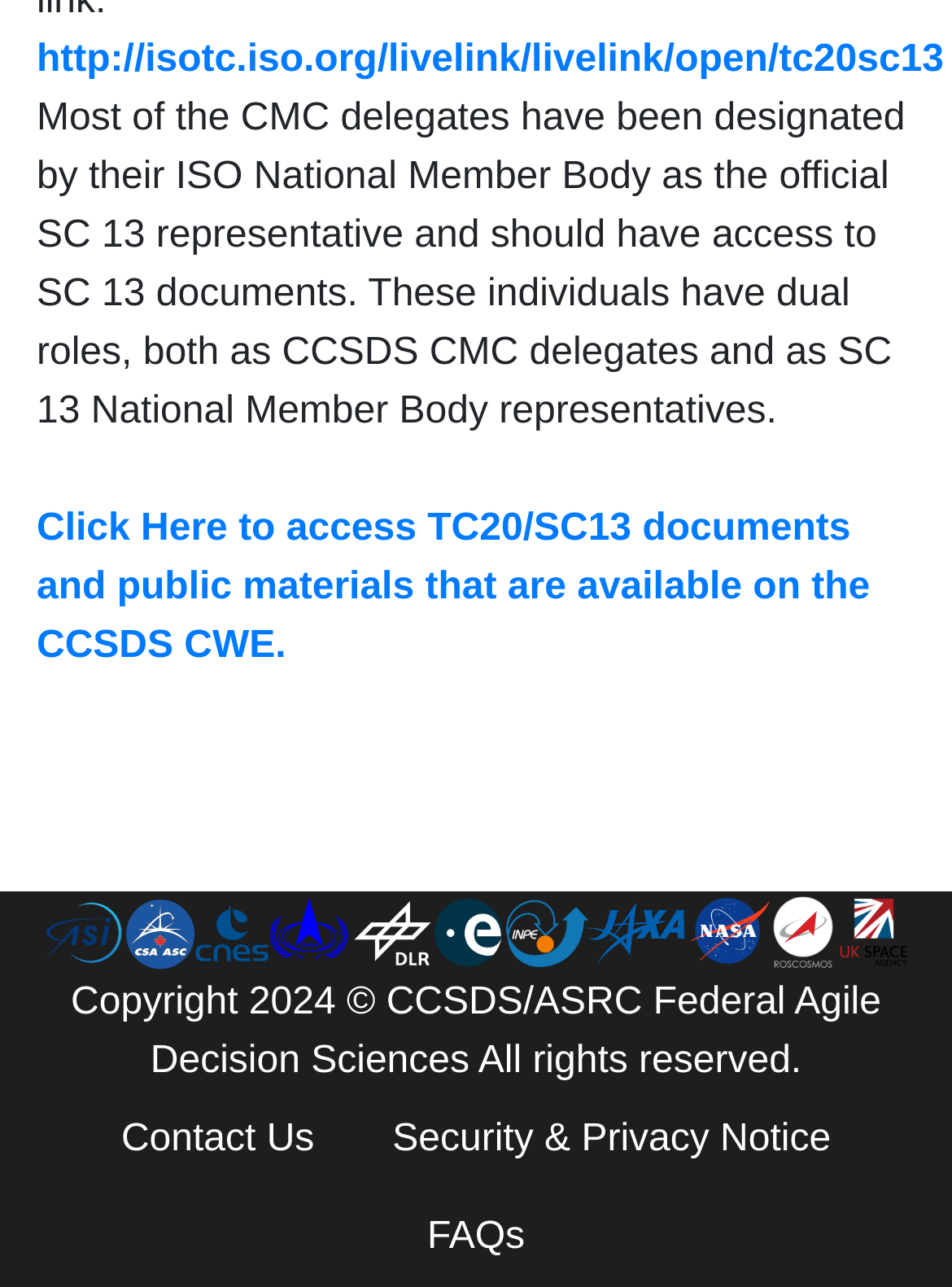What are the two options to access from the bottom of the webpage?
From the details in the image, answer the question comprehensively.

The two link elements at the bottom of the webpage, with the texts 'Contact Us' and 'Security & Privacy Notice', suggest that these are the two options to access from the bottom of the webpage.